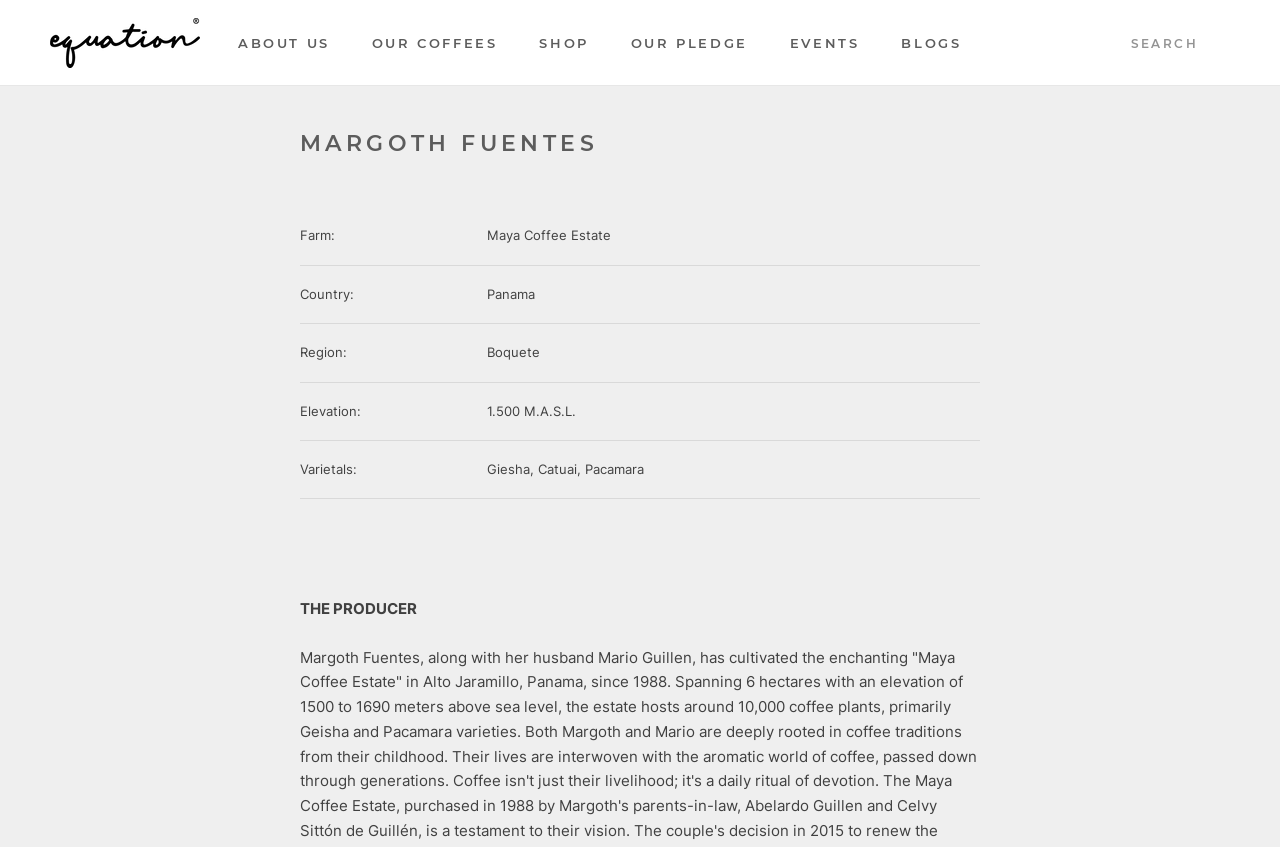Refer to the screenshot and give an in-depth answer to this question: What is the elevation of the farm?

I found the answer by looking at the table on the webpage, which lists the farm details. The fourth row of the table has 'Elevation:' as the label, and '1.500 M.A.S.L.' as the value.